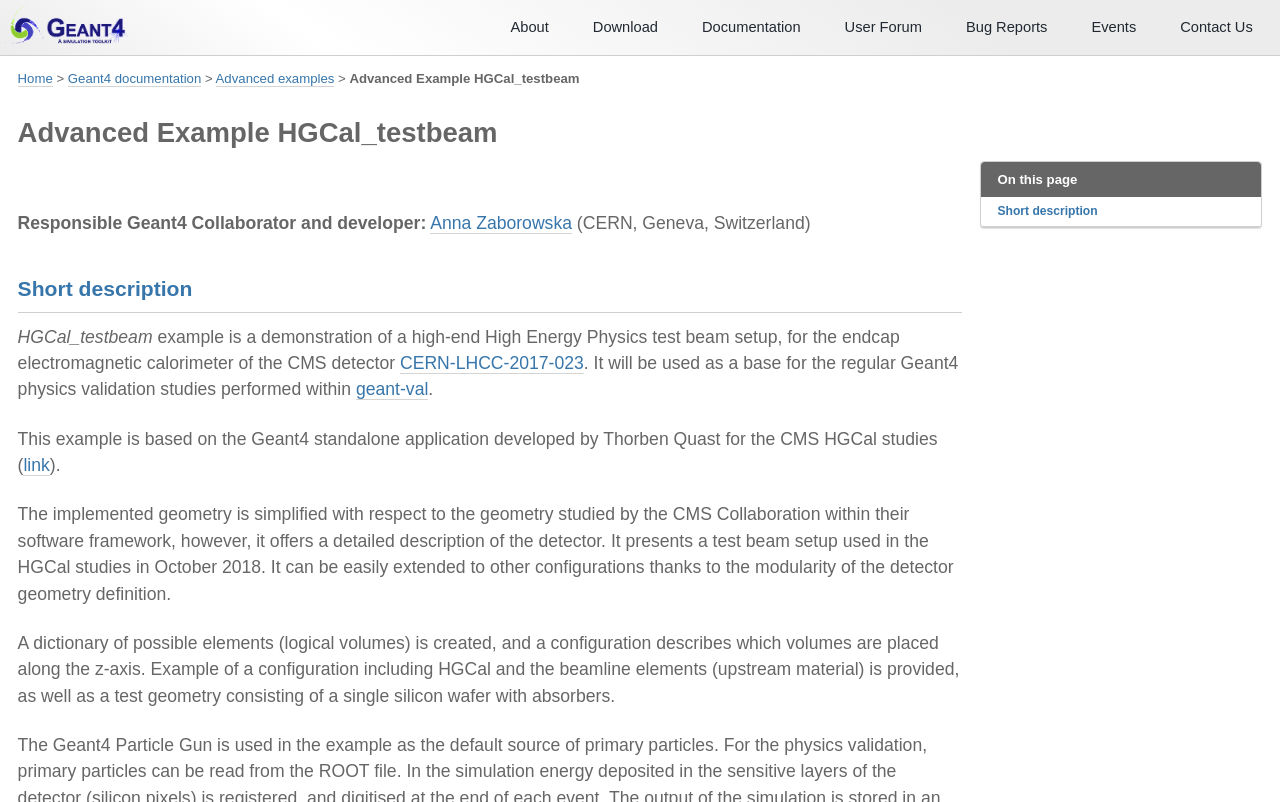Describe the entire webpage, focusing on both content and design.

The webpage is about the Advanced Example HGCal_testbeam in Geant4, a high-energy physics test beam setup for the endcap electromagnetic calorimeter of the CMS detector. 

At the top of the page, there are three "Skip to" links, followed by a series of navigation links, including "About", "Download", "Documentation", "User Forum", "Bug Reports", "Events", and "Contact Us". Below these links, there is a "Home" link, a ">" symbol, and a "Geant4 documentation" link.

The main content of the page is divided into sections. The first section has a heading "Advanced Example HGCal_testbeam" and provides a brief description of the example. Below this, there is a "On this page" section, which contains a link to "Short description". 

The next section provides information about the responsible Geant4 collaborator and developer, Anna Zaborowska, with her affiliation. This is followed by a "Short description" section, which includes a permalink and a detailed description of the HGCal_testbeam example. The description mentions that it is a demonstration of a high-end High Energy Physics test beam setup and will be used as a base for regular Geant4 physics validation studies.

The page also includes links to relevant documents, such as CERN-LHCC-2017-023, and mentions the geant-val validation studies. Additionally, there is information about the implemented geometry, which is simplified but offers a detailed description of the detector. The page concludes with a description of the modularity of the detector geometry definition and provides examples of configurations, including HGCal and beamline elements, as well as a test geometry consisting of a single silicon wafer with absorbers.